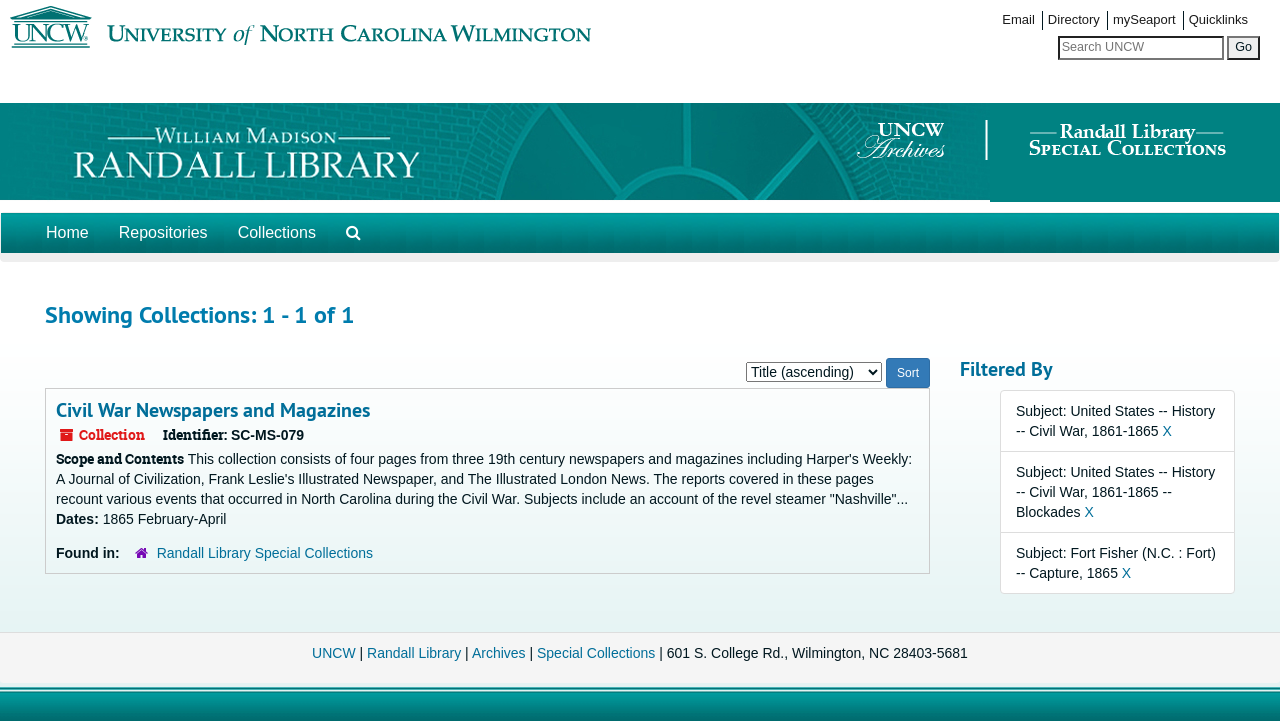Can you find the bounding box coordinates for the element that needs to be clicked to execute this instruction: "Search UNCW"? The coordinates should be given as four float numbers between 0 and 1, i.e., [left, top, right, bottom].

[0.757, 0.05, 0.984, 0.086]